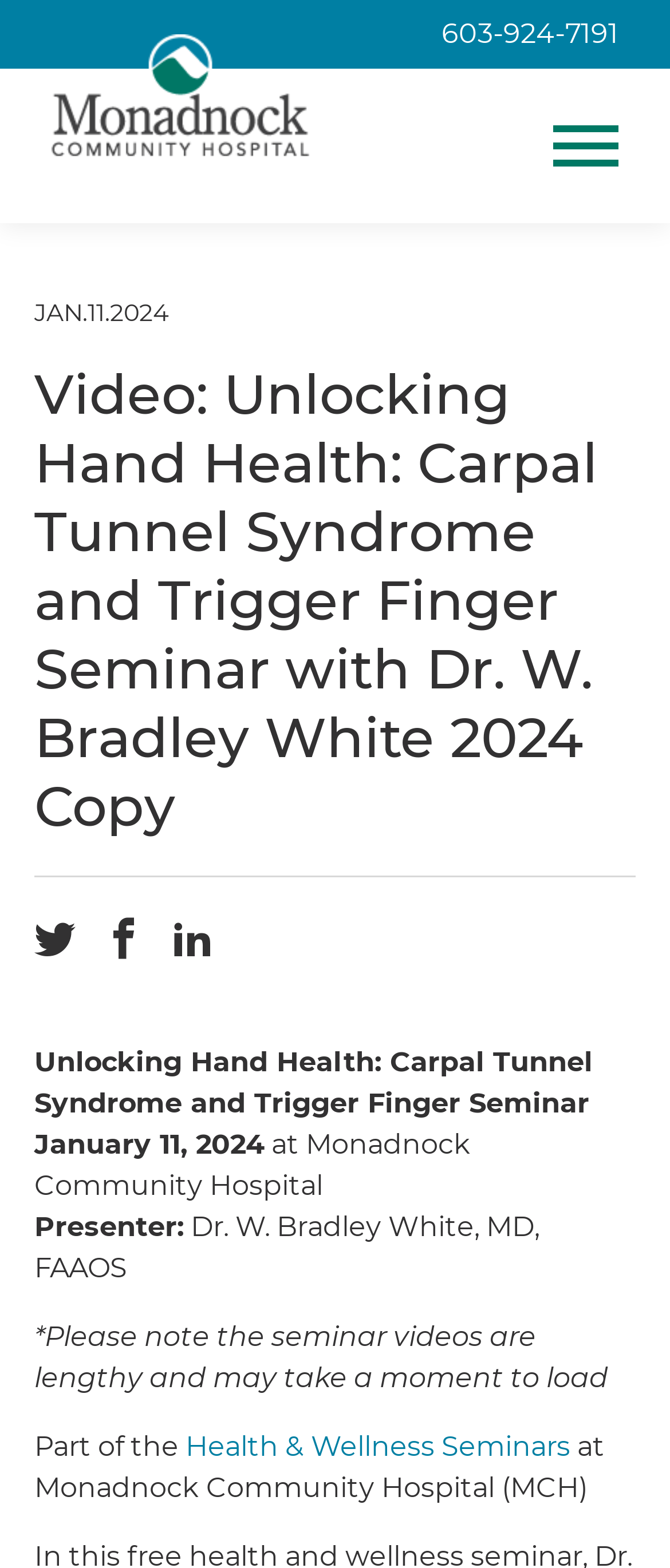Write an exhaustive caption that covers the webpage's main aspects.

This webpage appears to be a seminar video page focused on hand health, specifically carpal tunnel syndrome and trigger finger. At the top left, there is a link to Monadnock Community Hospital, accompanied by an image of the hospital's logo. On the top right, there is a button labeled "PRIMARY MENU" that controls the navigation menus.

Below the top section, there is a header area with a series of elements. On the left, there are two time elements displaying dates, "JAN.11.2024" and "MAY 8, 2024". Next to the dates, there is a heading that reads "Video: Unlocking Hand Health: Carpal Tunnel Syndrome and Trigger Finger Seminar with Dr. W. Bradley White 2024 Copy".

Below the heading, there are three social media links to share the post on Twitter, Facebook, and LinkedIn. Further down, there is a section with several lines of text. The first line reads "Unlocking Hand Health: Carpal Tunnel Syndrome and Trigger Finger Seminar". The following lines provide details about the seminar, including the date "January 11, 2024", the location "at Monadnock Community Hospital", and the presenter "Dr. W. Bradley White, MD, FAAOS". There is also a note about the seminar video being lengthy and taking a moment to load.

Finally, at the bottom, there is a sentence that reads "Part of the Health & Wellness Seminars at Monadnock Community Hospital (MCH)", with a link to "Health & Wellness Seminars".